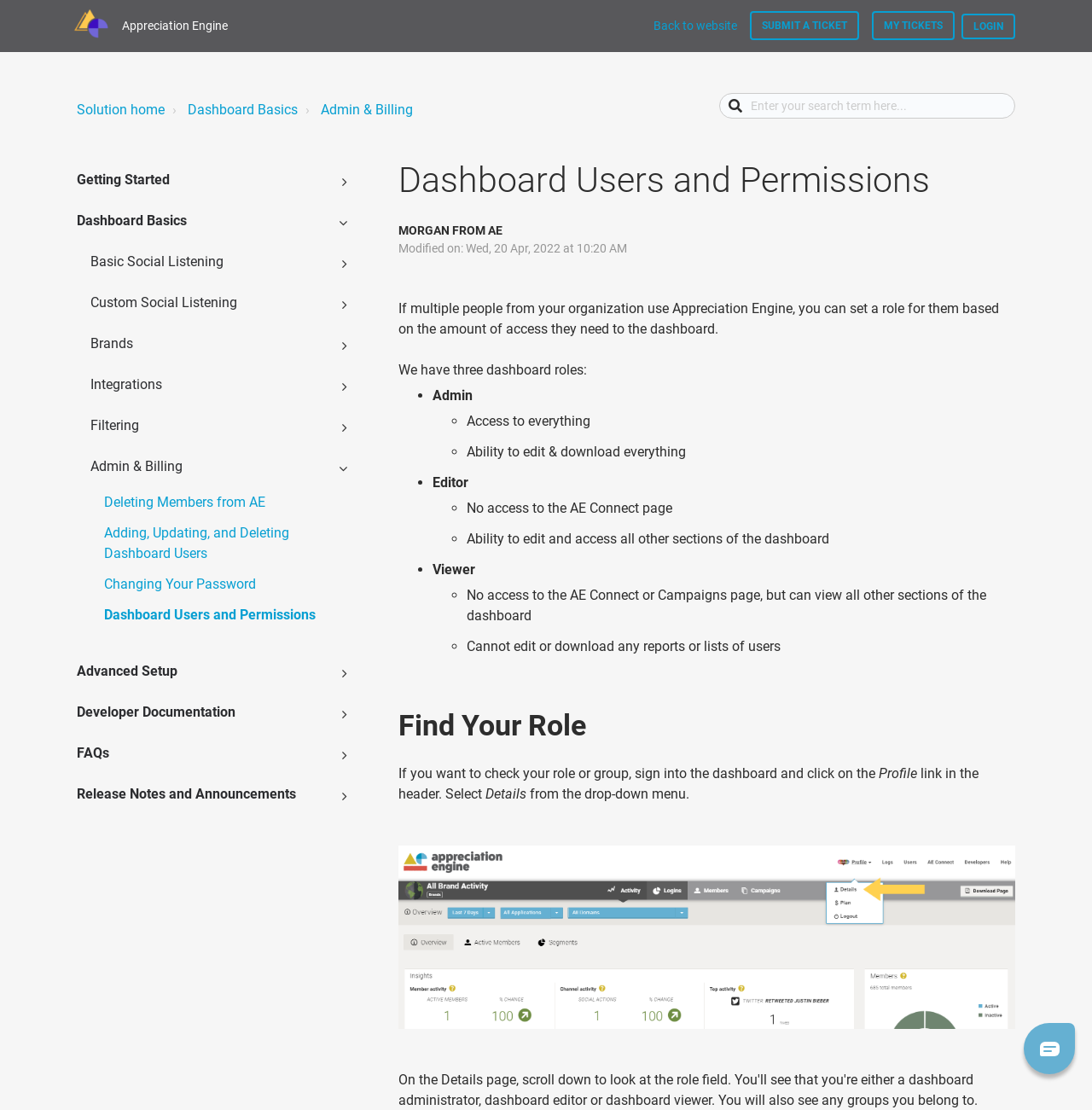How many dashboard roles are there?
Please provide a single word or phrase based on the screenshot.

Three